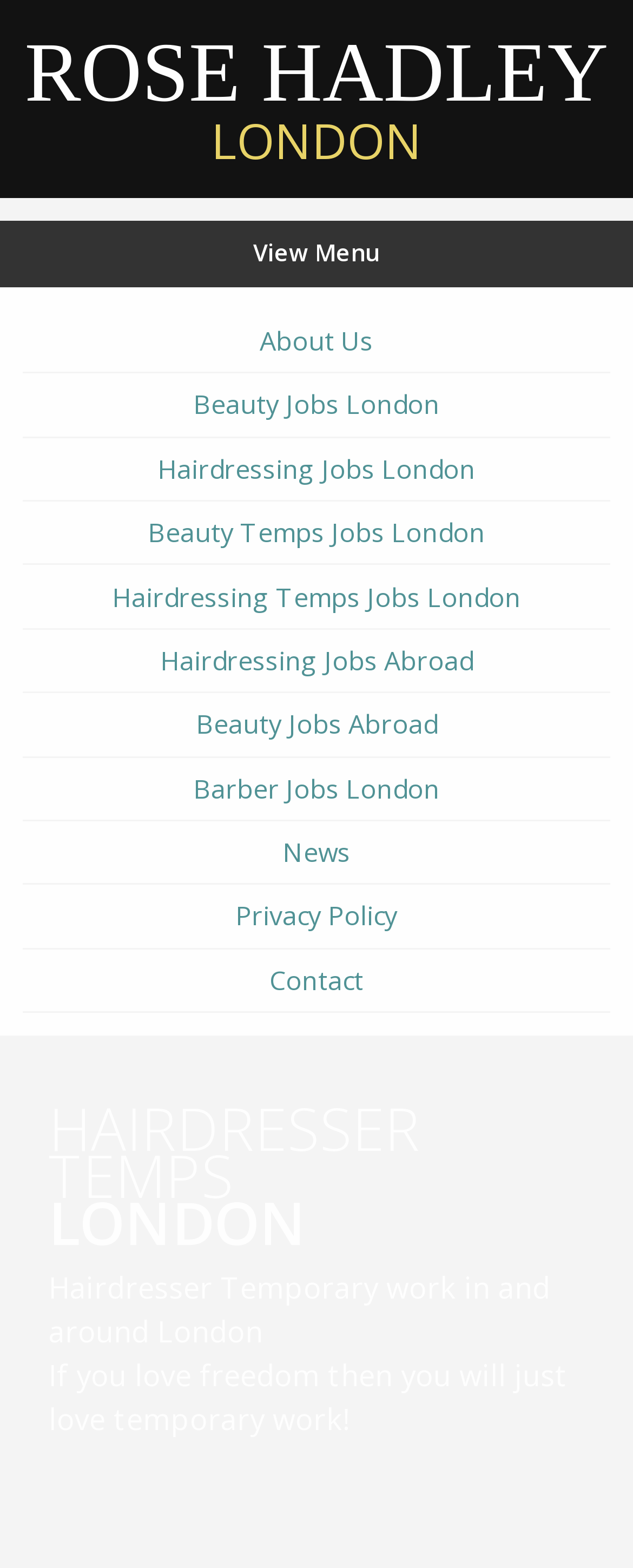Specify the bounding box coordinates (top-left x, top-left y, bottom-right x, bottom-right y) of the UI element in the screenshot that matches this description: About Us

[0.036, 0.198, 0.964, 0.237]